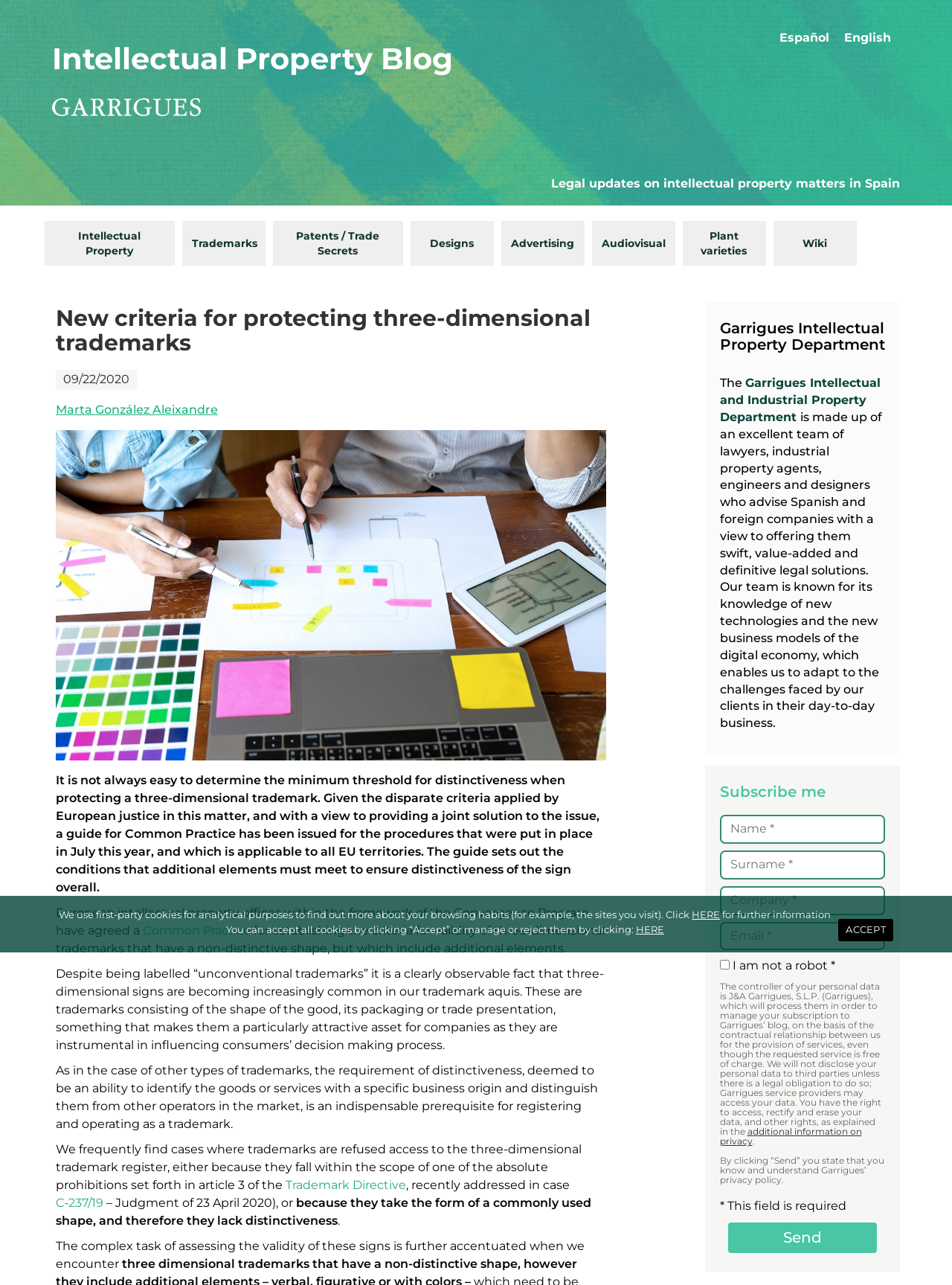What is the topic of the blog post?
Please provide a single word or phrase as your answer based on the image.

Three-dimensional trademarks